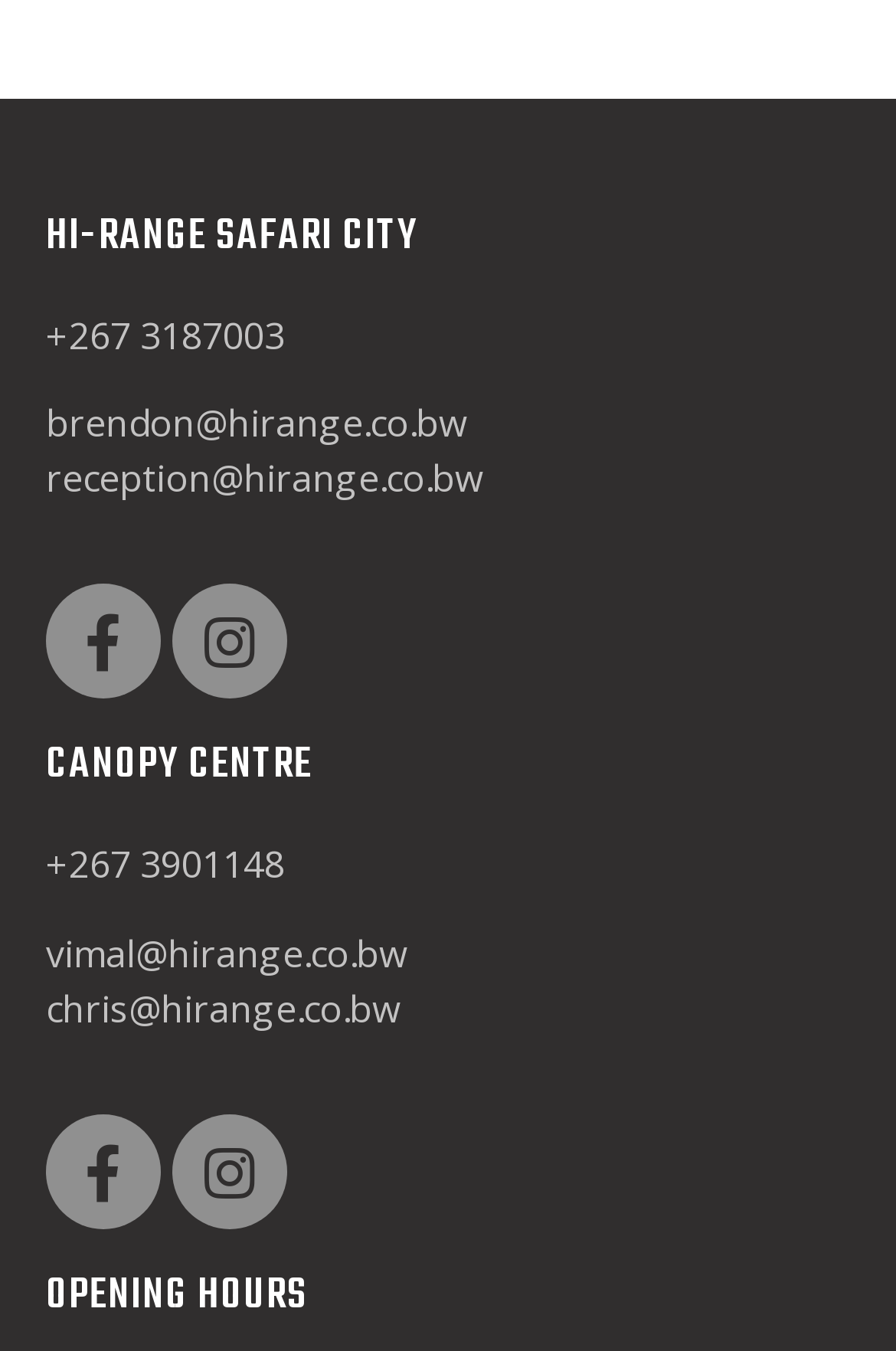What are the social media platforms linked on the webpage?
Please answer the question with as much detail and depth as you can.

The social media platforms linked on the webpage are Facebook and Instagram, which can be found in the link elements with the text 'Facebook-f ' and 'Instagram ' respectively, located at the top and middle of the webpage.